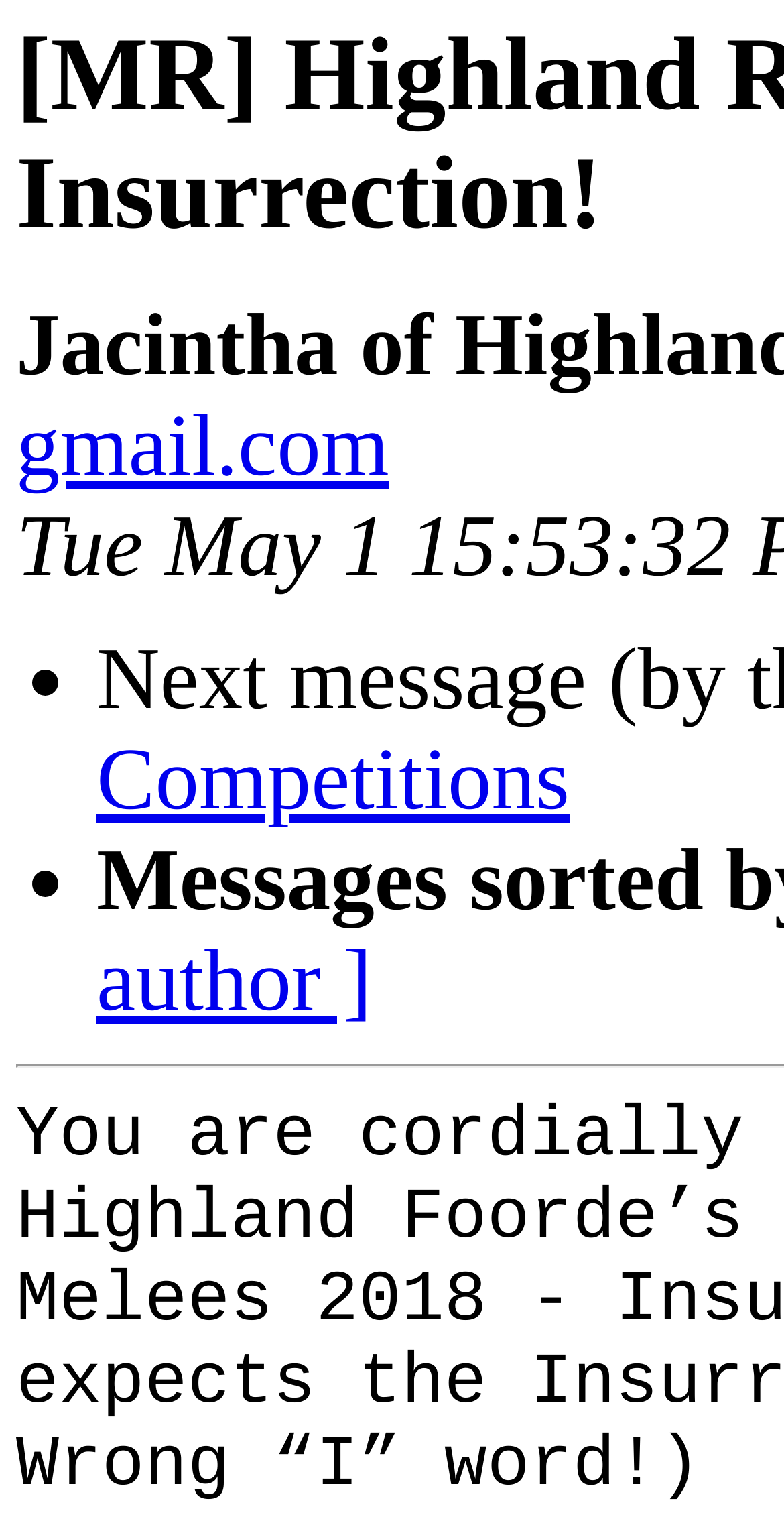Determine the primary headline of the webpage.

[MR] Highland River Melees 2018 - Insurrection!